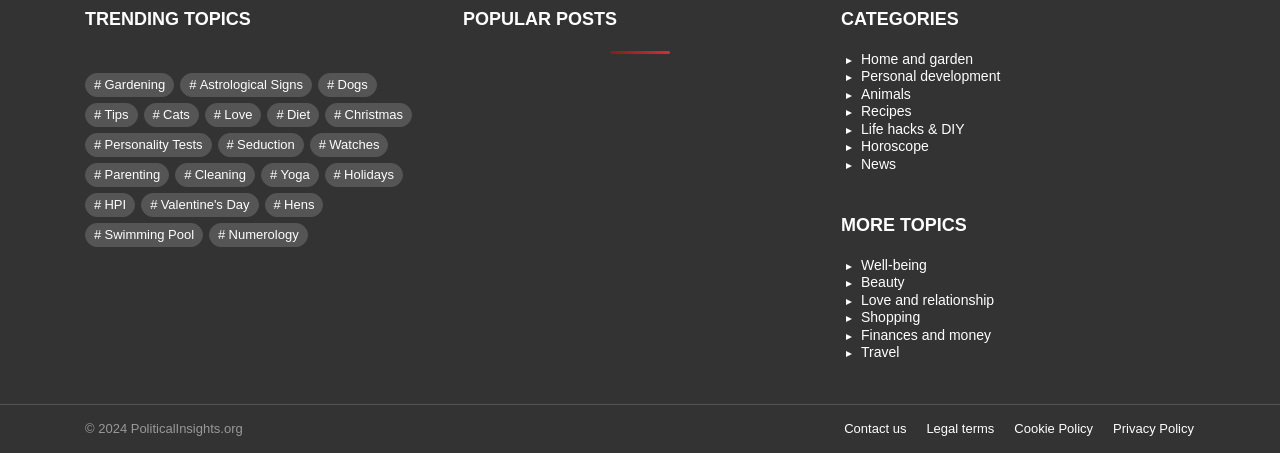Please specify the coordinates of the bounding box for the element that should be clicked to carry out this instruction: "Contact us". The coordinates must be four float numbers between 0 and 1, formatted as [left, top, right, bottom].

[0.652, 0.929, 0.716, 0.965]